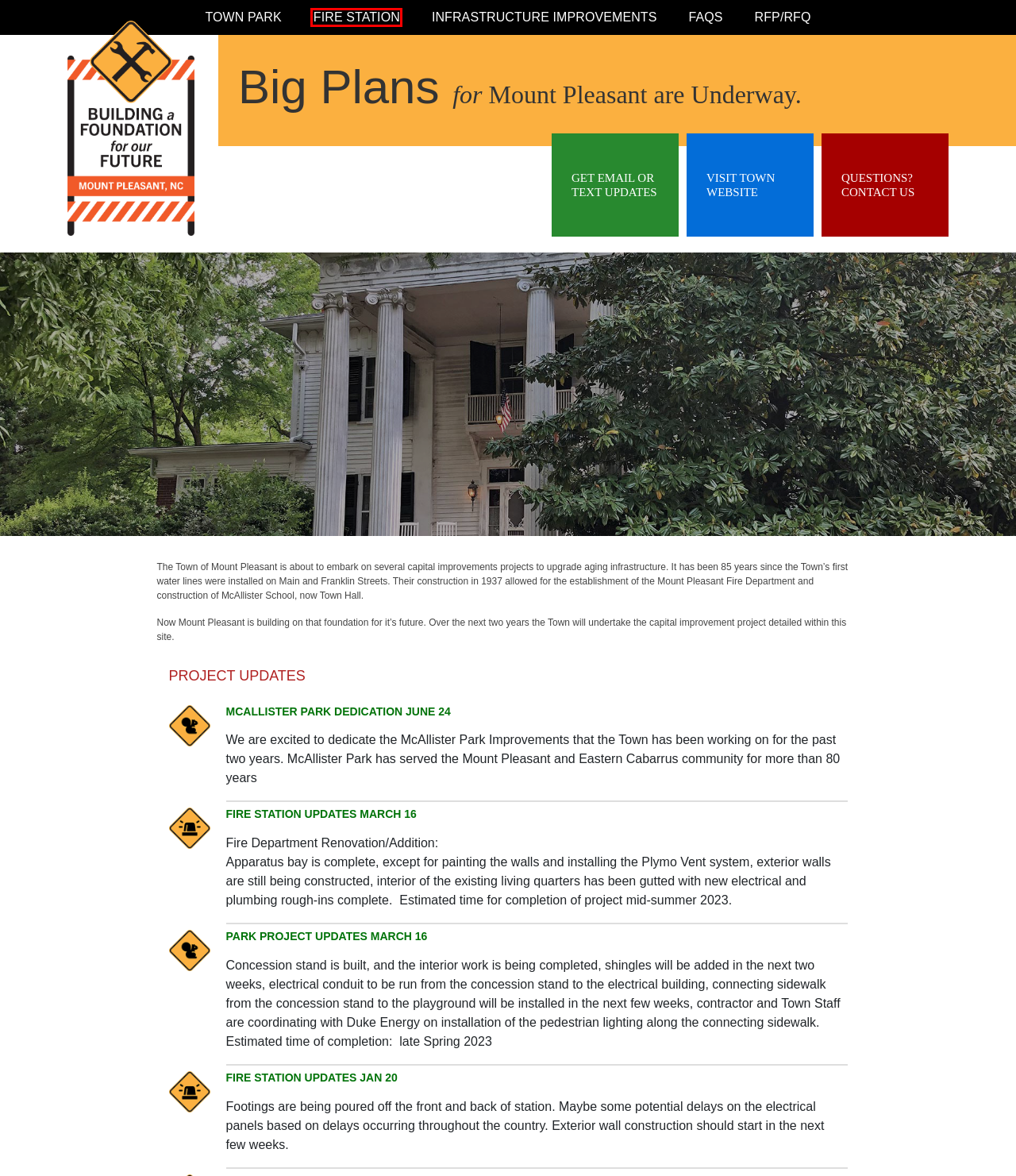You see a screenshot of a webpage with a red bounding box surrounding an element. Pick the webpage description that most accurately represents the new webpage after interacting with the element in the red bounding box. The options are:
A. Fire Station Updates March 16 > Mount Pleasant NC Future
B. Fire Station Updates Jan 20 > Mount Pleasant NC Future
C. FAQs
D. Fire Station
E. Contact Us
F. Park Project Updates March 16 > Mount Pleasant NC Future
G. McAllister Park Dedication June 24 > Mount Pleasant NC Future
H. RFP/RFQ

D